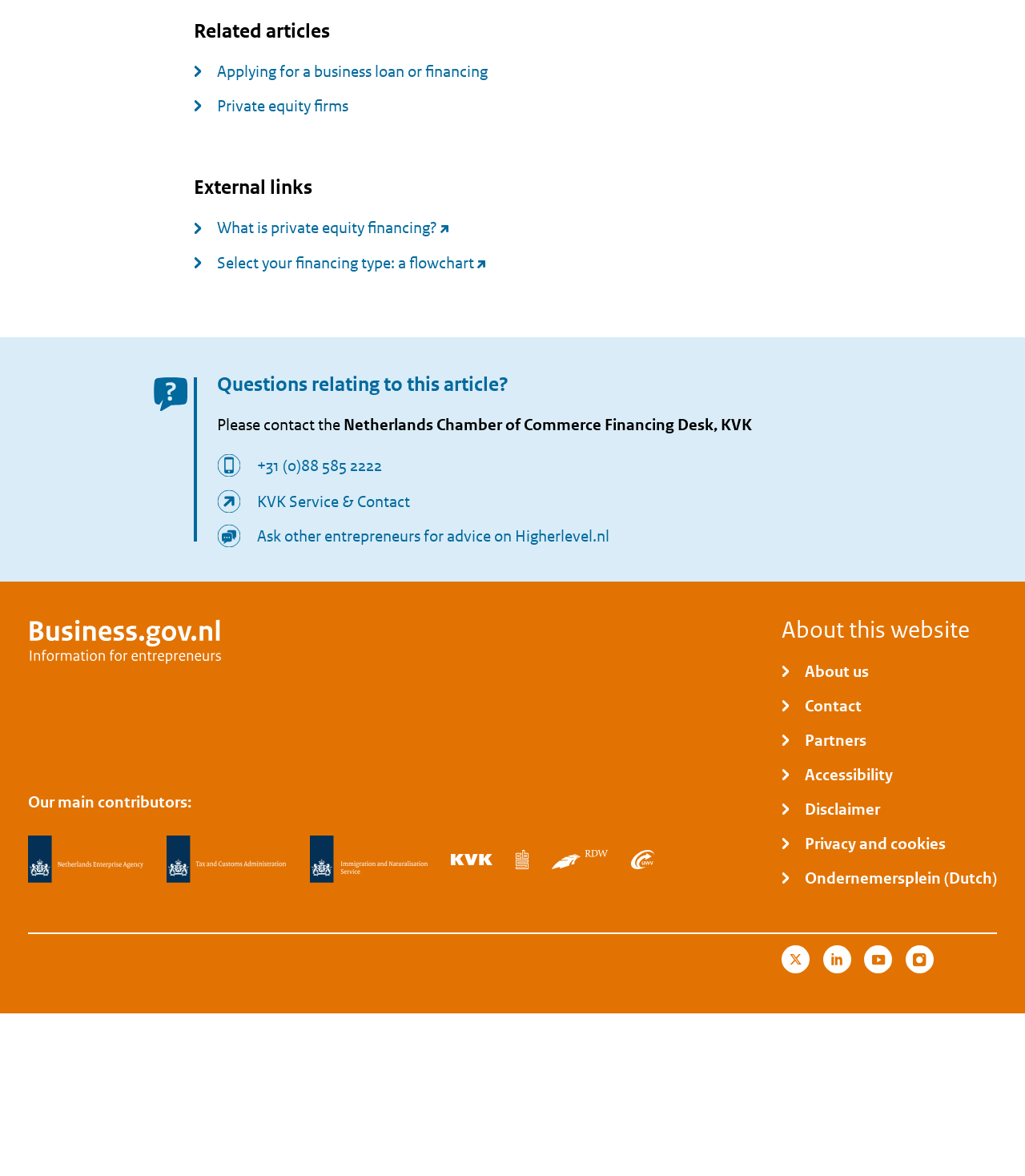Please specify the bounding box coordinates in the format (top-left x, top-left y, bottom-right x, bottom-right y), with all values as floating point numbers between 0 and 1. Identify the bounding box of the UI element described by: Private equity firms

[0.189, 0.085, 0.34, 0.095]